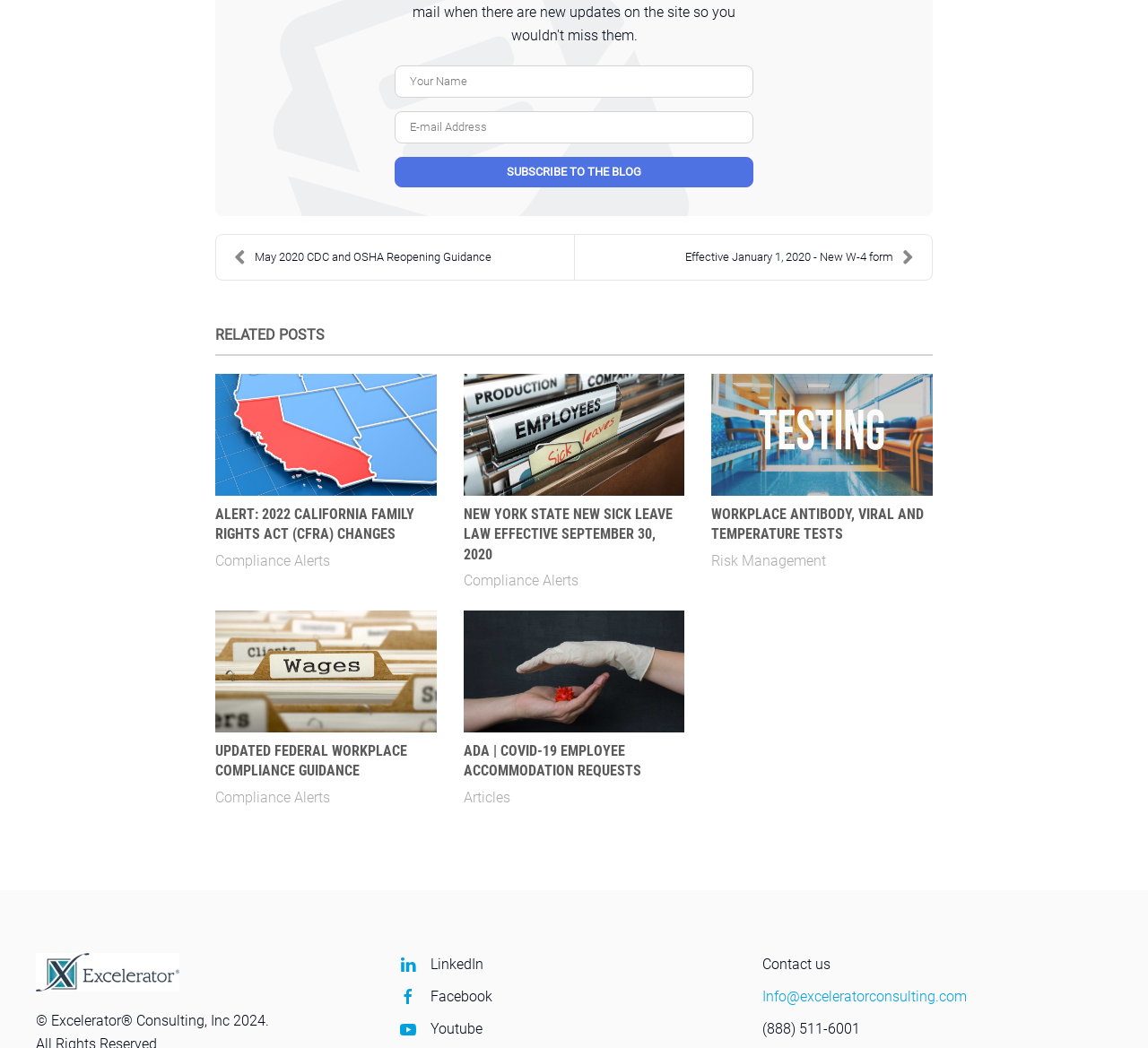Identify and provide the bounding box coordinates of the UI element described: "Contact us". The coordinates should be formatted as [left, top, right, bottom], with each number being a float between 0 and 1.

[0.664, 0.912, 0.723, 0.928]